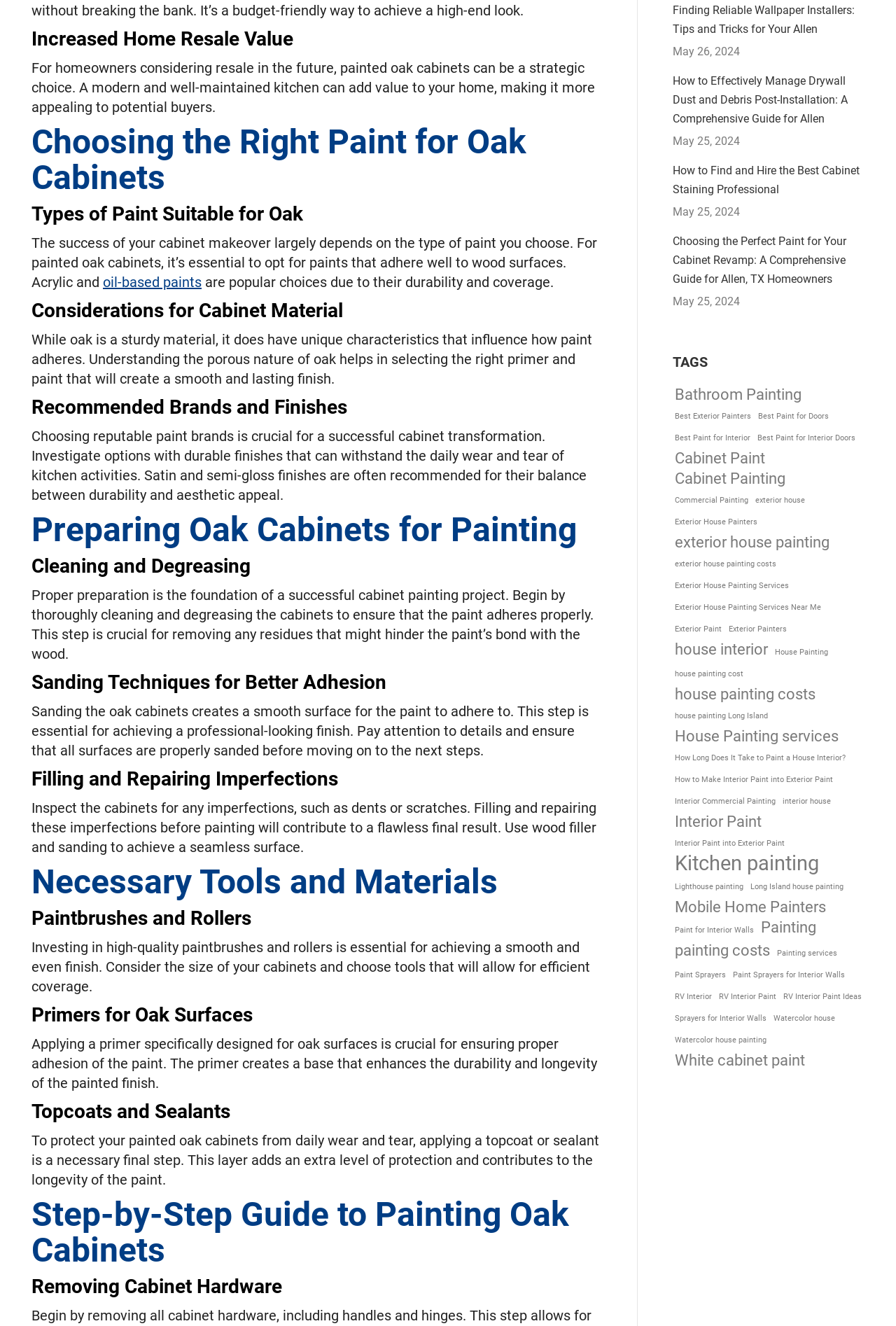Answer with a single word or phrase: 
What is the main topic of this webpage?

Painting oak cabinets